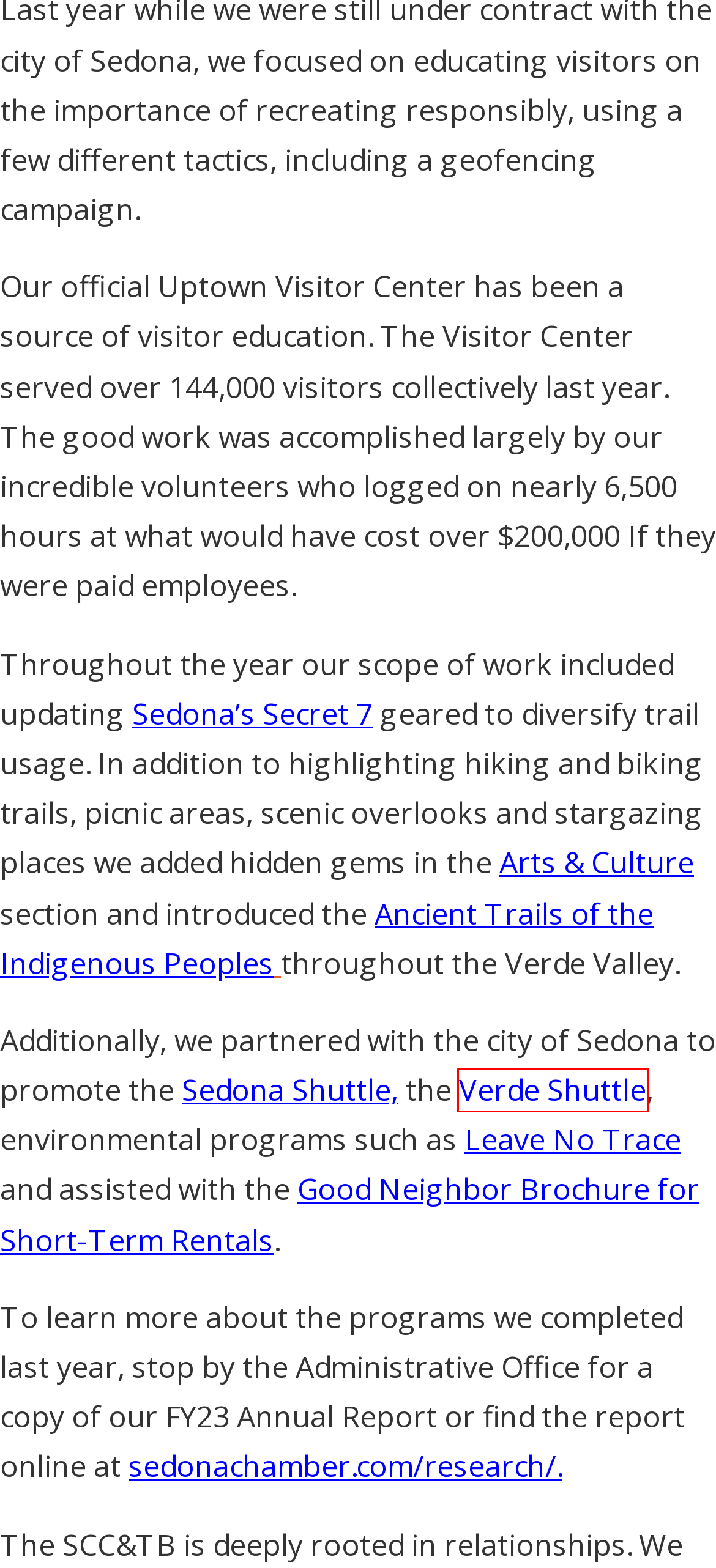You are provided with a screenshot of a webpage that includes a red rectangle bounding box. Please choose the most appropriate webpage description that matches the new webpage after clicking the element within the red bounding box. Here are the candidates:
A. Verde Shuttle
B. Sedona Secret 7
C. ARTS & CULTURE | Visit Sedona
D. Home - Leave No Trace - Leave No Trace
E. Sedona Shuttle - The free, easy and eco-friendly way to explore some of Sedona’s favorite trails!
F. Sedona Chamber of Commerce Reports and Research - Sedona Chamber of Commerce
G. ANCIENT TRAILS | Visit Sedona
H. Sedona Chamber of Commerce Become a Partner Today - Sedona Chamber of Commerce

A